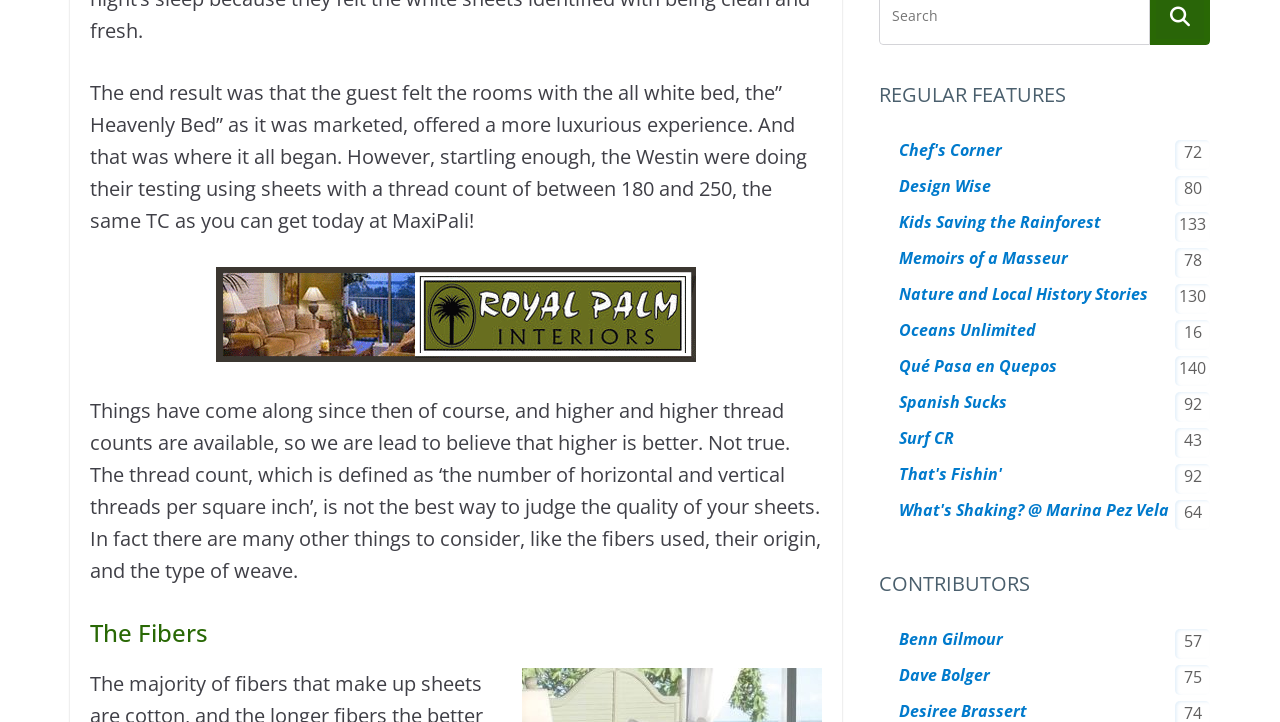Please provide the bounding box coordinates for the element that needs to be clicked to perform the instruction: "Visit Chef's Corner". The coordinates must consist of four float numbers between 0 and 1, formatted as [left, top, right, bottom].

[0.703, 0.191, 0.783, 0.224]